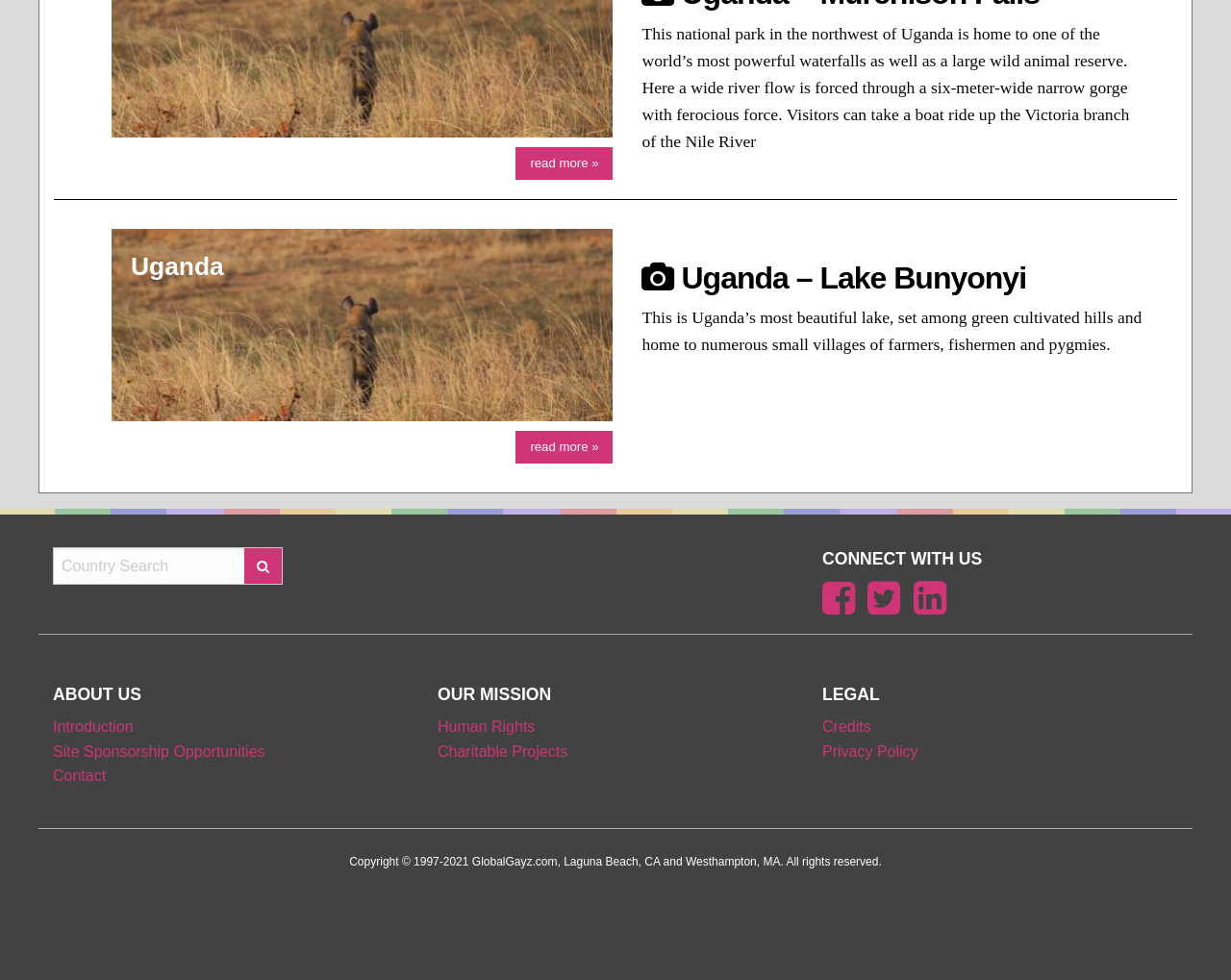Could you provide the bounding box coordinates for the portion of the screen to click to complete this instruction: "View credits"?

[0.668, 0.733, 0.708, 0.75]